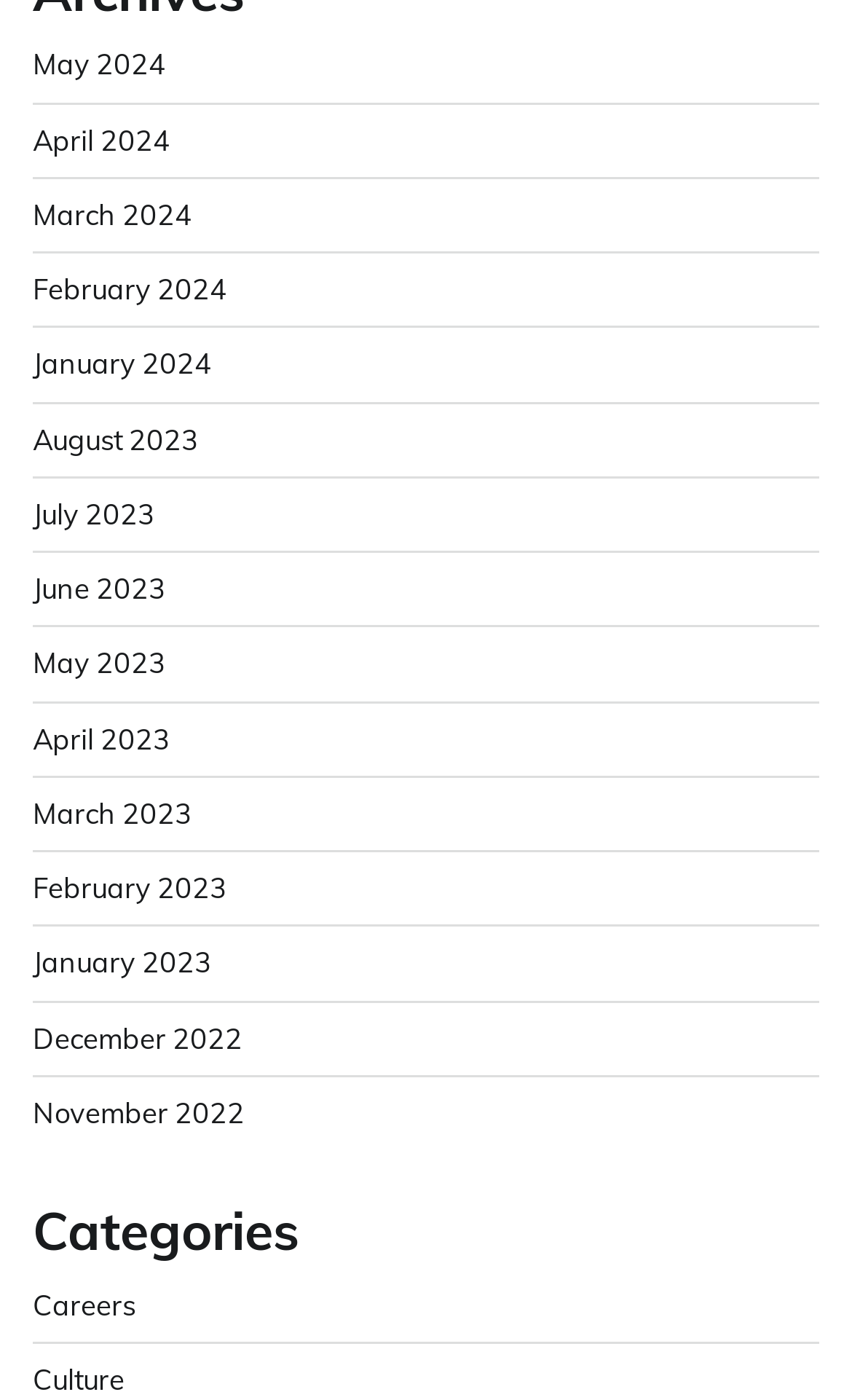Locate the bounding box of the UI element described in the following text: "May 2024".

[0.038, 0.034, 0.195, 0.059]